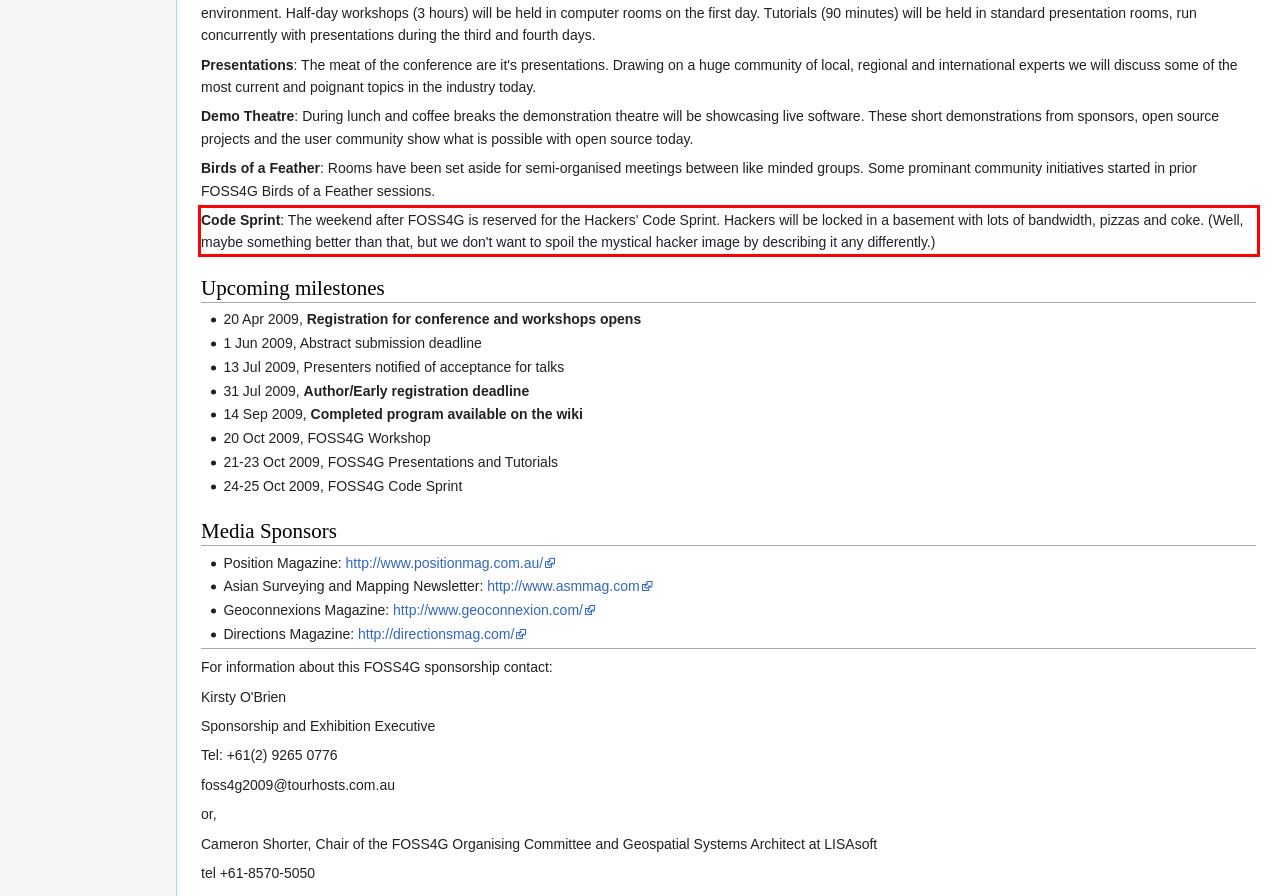You are given a screenshot showing a webpage with a red bounding box. Perform OCR to capture the text within the red bounding box.

Code Sprint: The weekend after FOSS4G is reserved for the Hackers' Code Sprint. Hackers will be locked in a basement with lots of bandwidth, pizzas and coke. (Well, maybe something better than that, but we don't want to spoil the mystical hacker image by describing it any differently.)